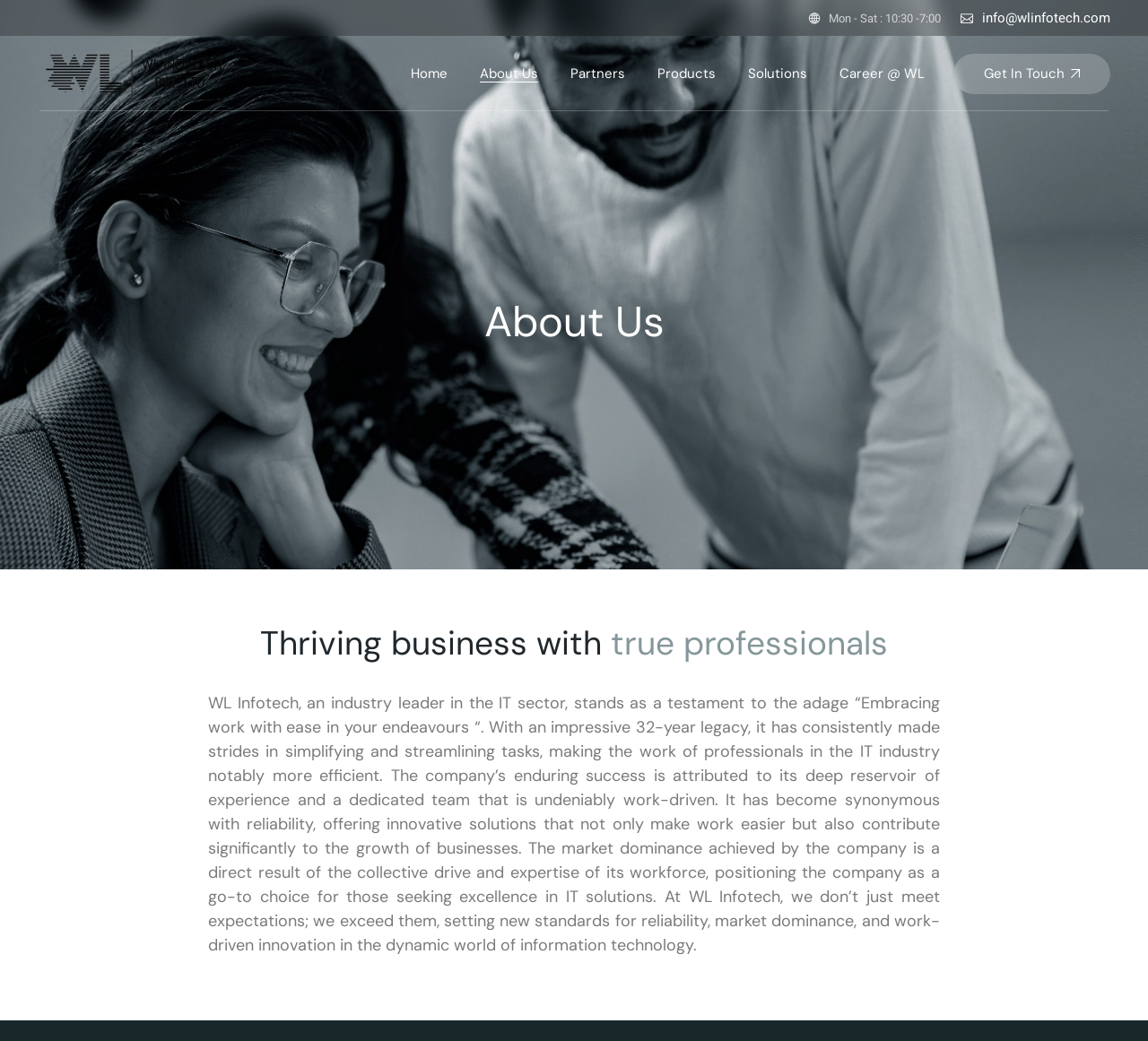Determine the bounding box coordinates of the region to click in order to accomplish the following instruction: "View About Us". Provide the coordinates as four float numbers between 0 and 1, specifically [left, top, right, bottom].

[0.07, 0.286, 0.93, 0.334]